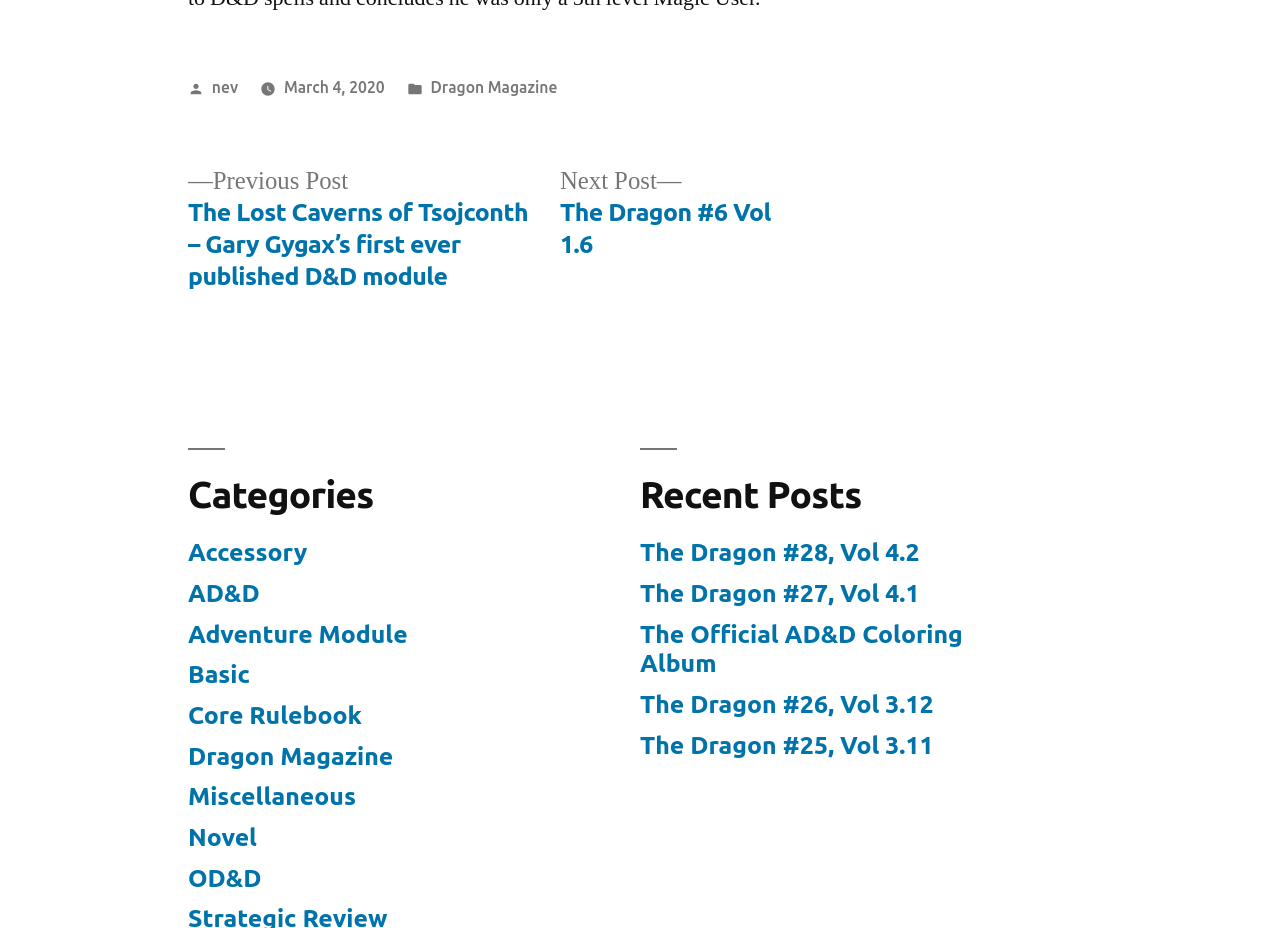Please locate the bounding box coordinates of the element that should be clicked to complete the given instruction: "Browse posts in category Dragon Magazine".

[0.147, 0.799, 0.307, 0.829]